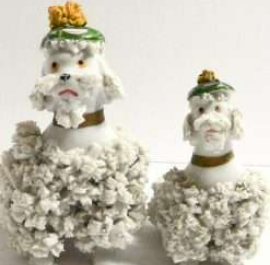What is the expression of the larger figurine?
From the screenshot, provide a brief answer in one word or phrase.

playful